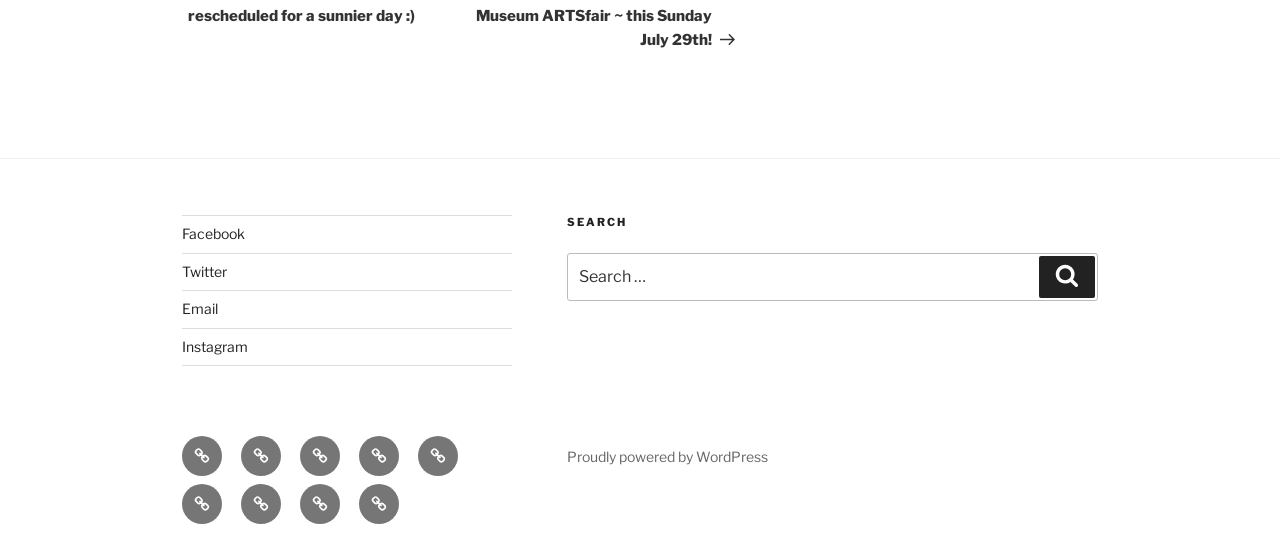Could you specify the bounding box coordinates for the clickable section to complete the following instruction: "Visit Facebook page"?

[0.142, 0.408, 0.191, 0.438]